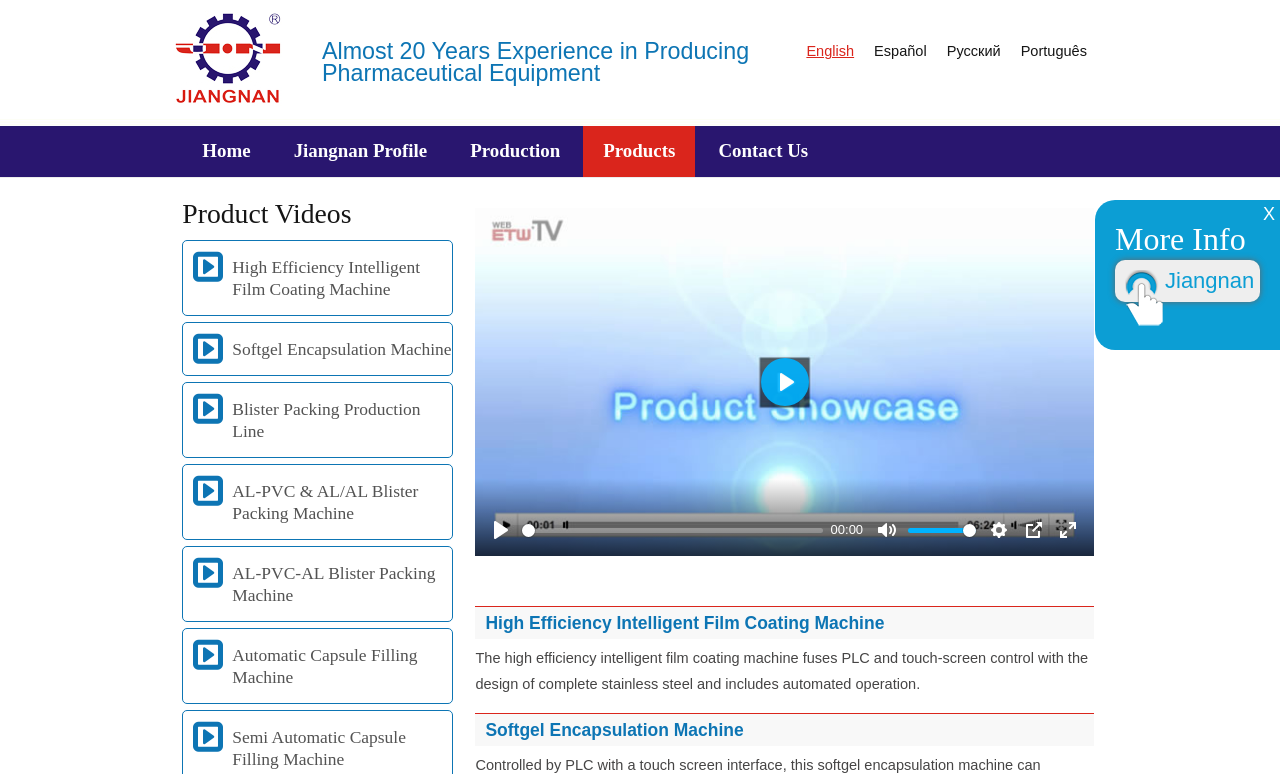Show the bounding box coordinates of the region that should be clicked to follow the instruction: "Learn more about High Efficiency Intelligent Film Coating Machine."

[0.371, 0.784, 0.855, 0.826]